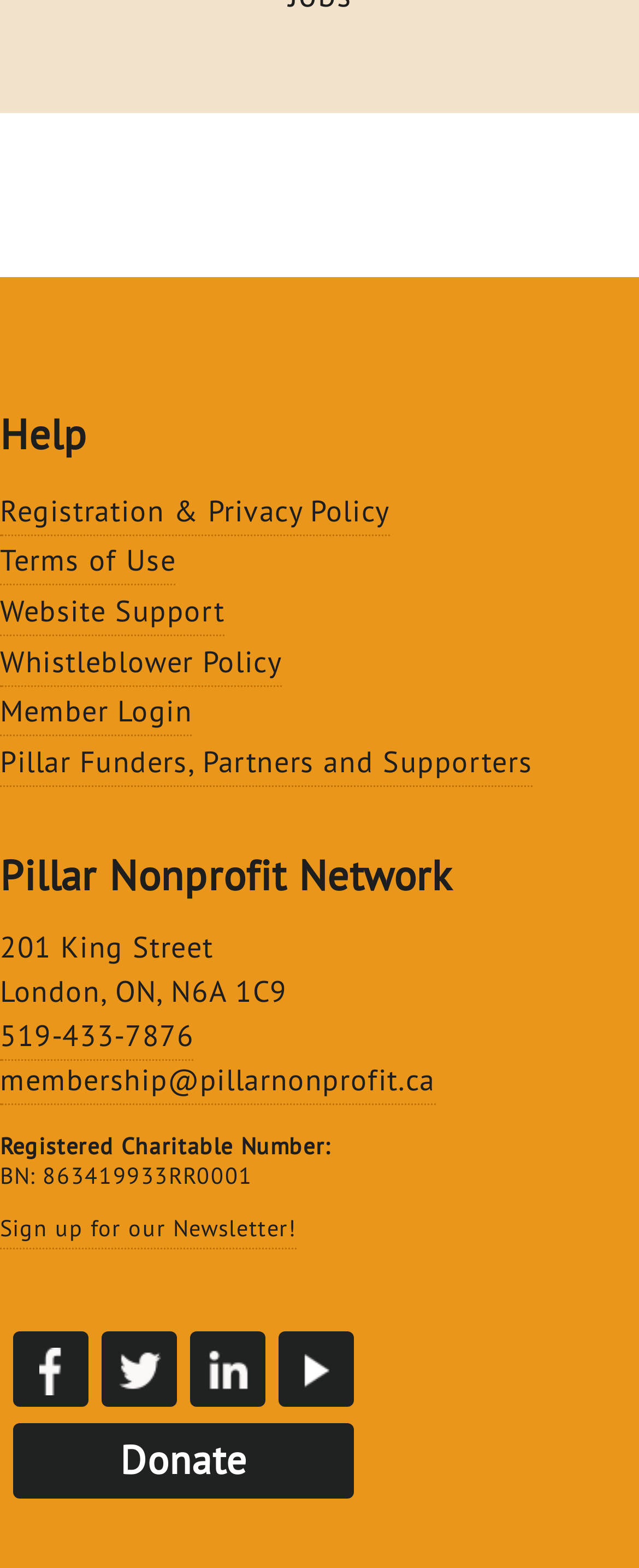Specify the bounding box coordinates of the area that needs to be clicked to achieve the following instruction: "Visit Website Support".

[0.0, 0.378, 0.352, 0.406]